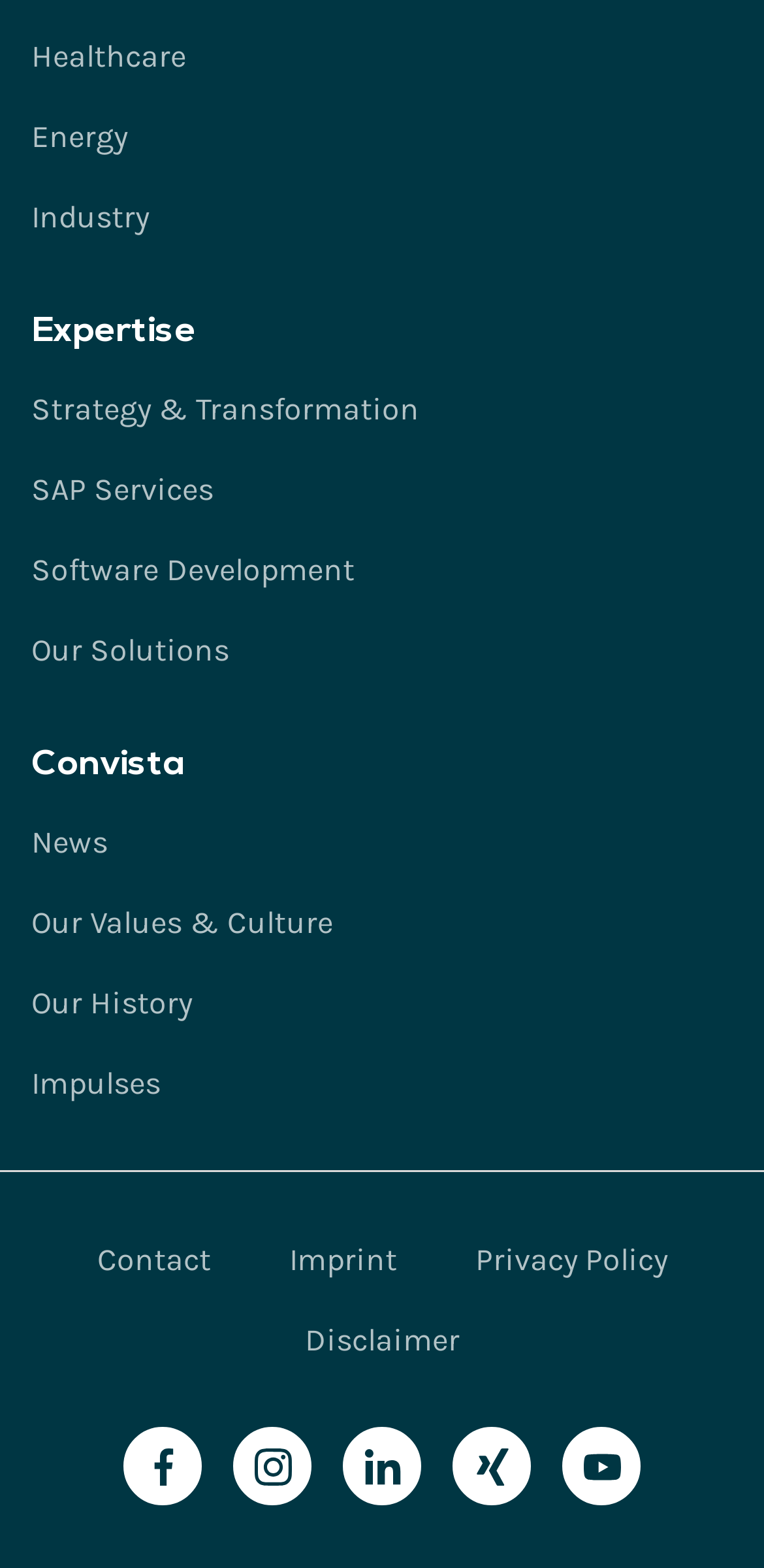Please identify the bounding box coordinates of the clickable area that will allow you to execute the instruction: "Contact us".

[0.127, 0.792, 0.276, 0.816]